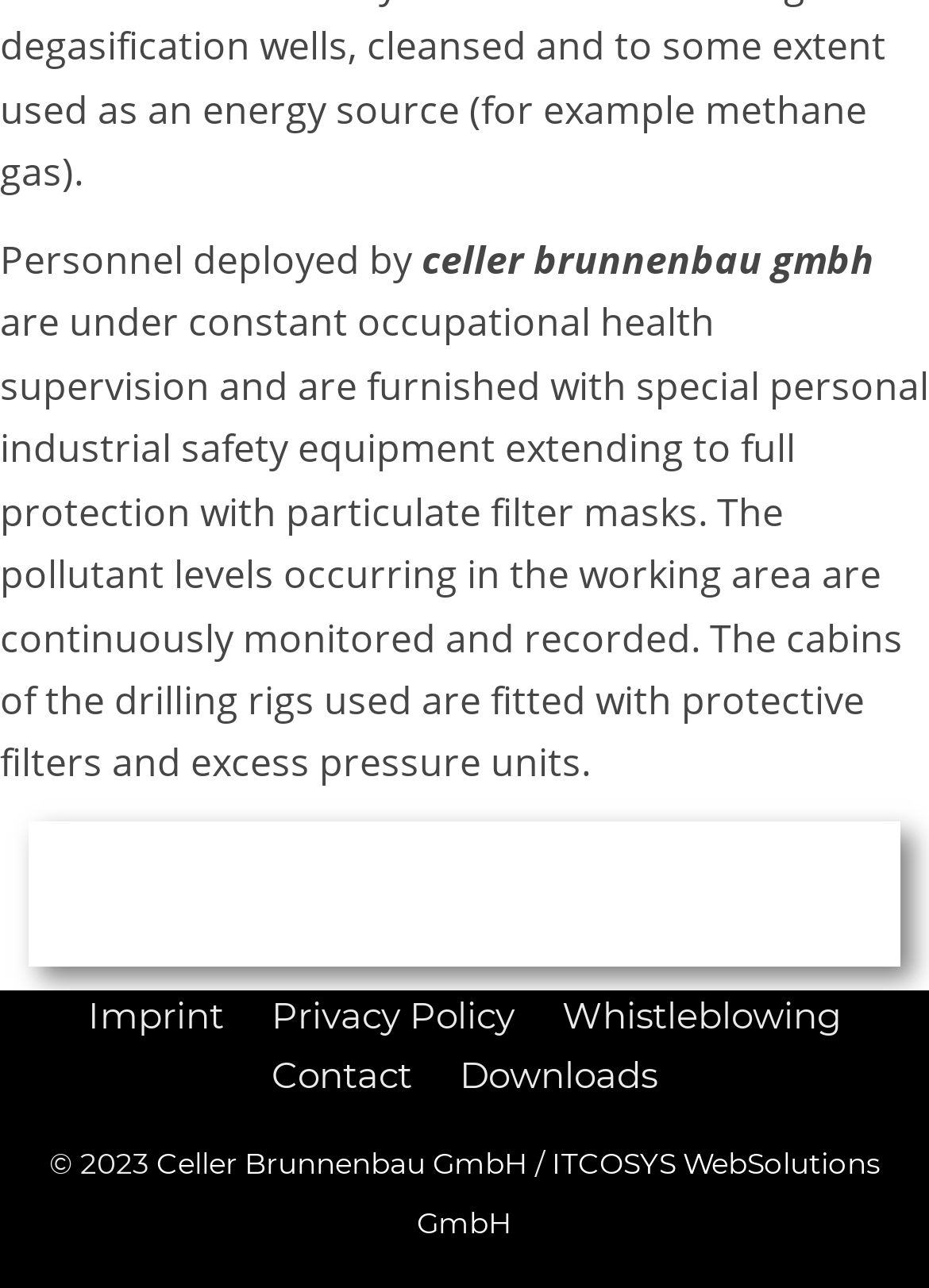What is the year of copyright mentioned on the webpage?
Utilize the information in the image to give a detailed answer to the question.

The StaticText element with the OCR text '© 2023' indicates that the year of copyright mentioned on the webpage is 2023.